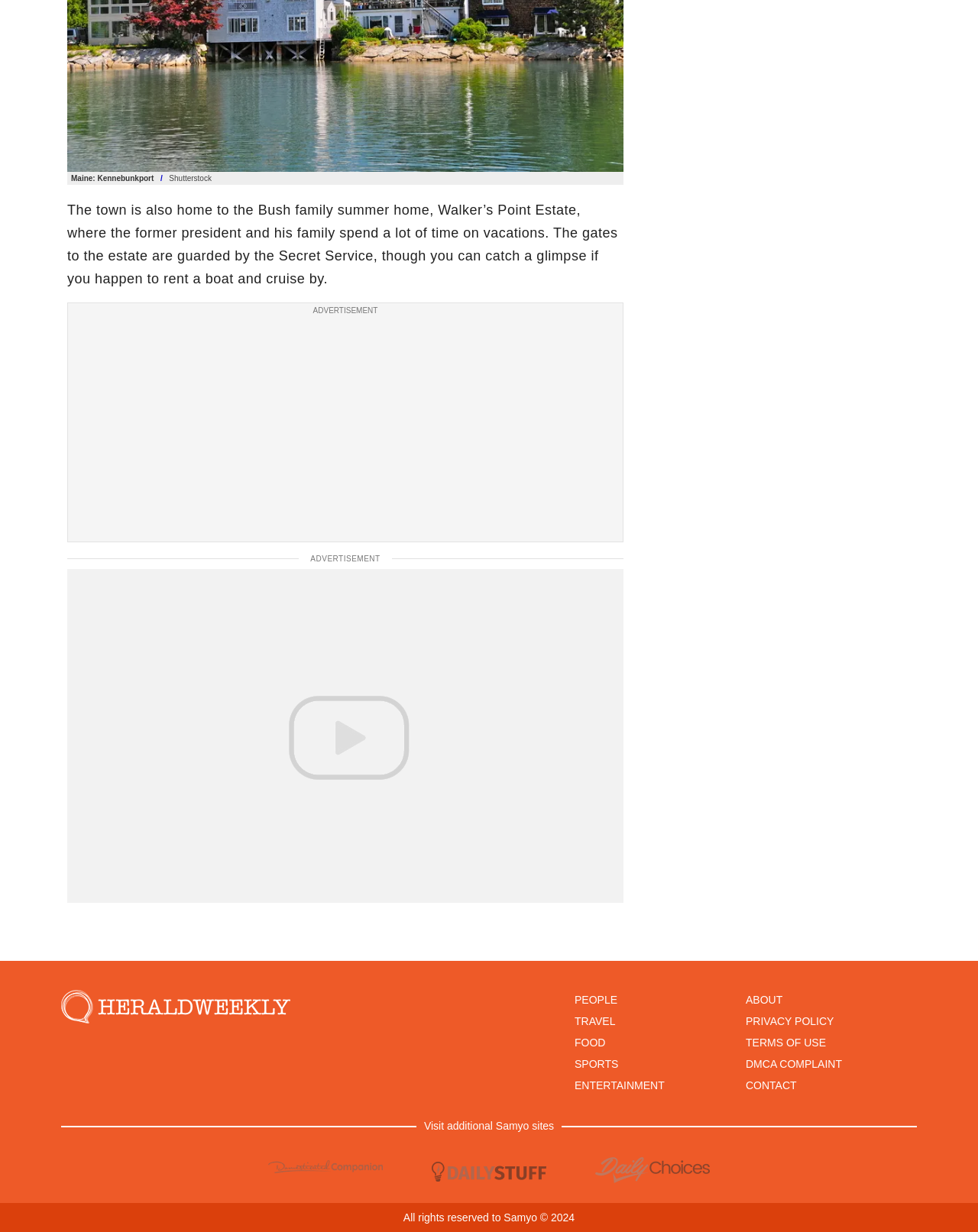Pinpoint the bounding box coordinates of the area that must be clicked to complete this instruction: "View the 'Walker’s Point Estate' image".

[0.069, 0.164, 0.632, 0.232]